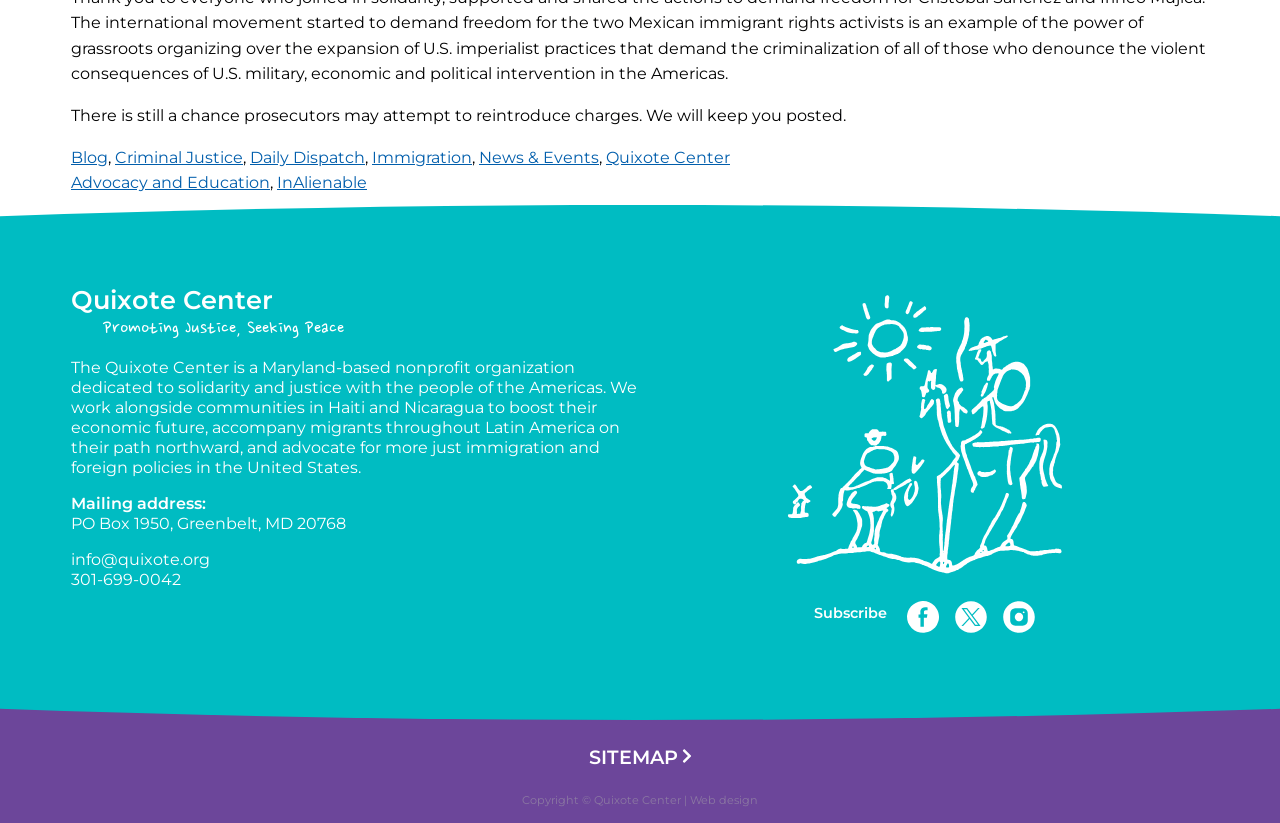Provide a short answer to the following question with just one word or phrase: How can one contact the Quixote Center?

info@quixote.org or 301-699-0042